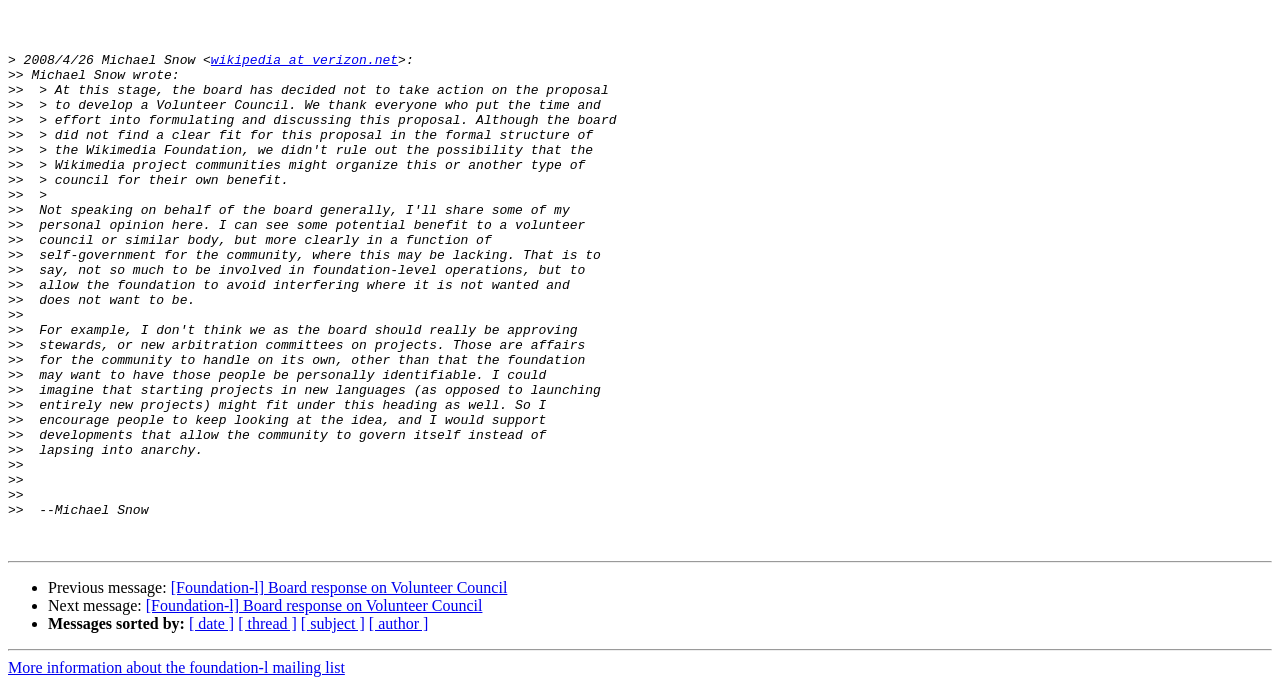What is the author of the message?
Please provide a single word or phrase as your answer based on the image.

Michael Snow